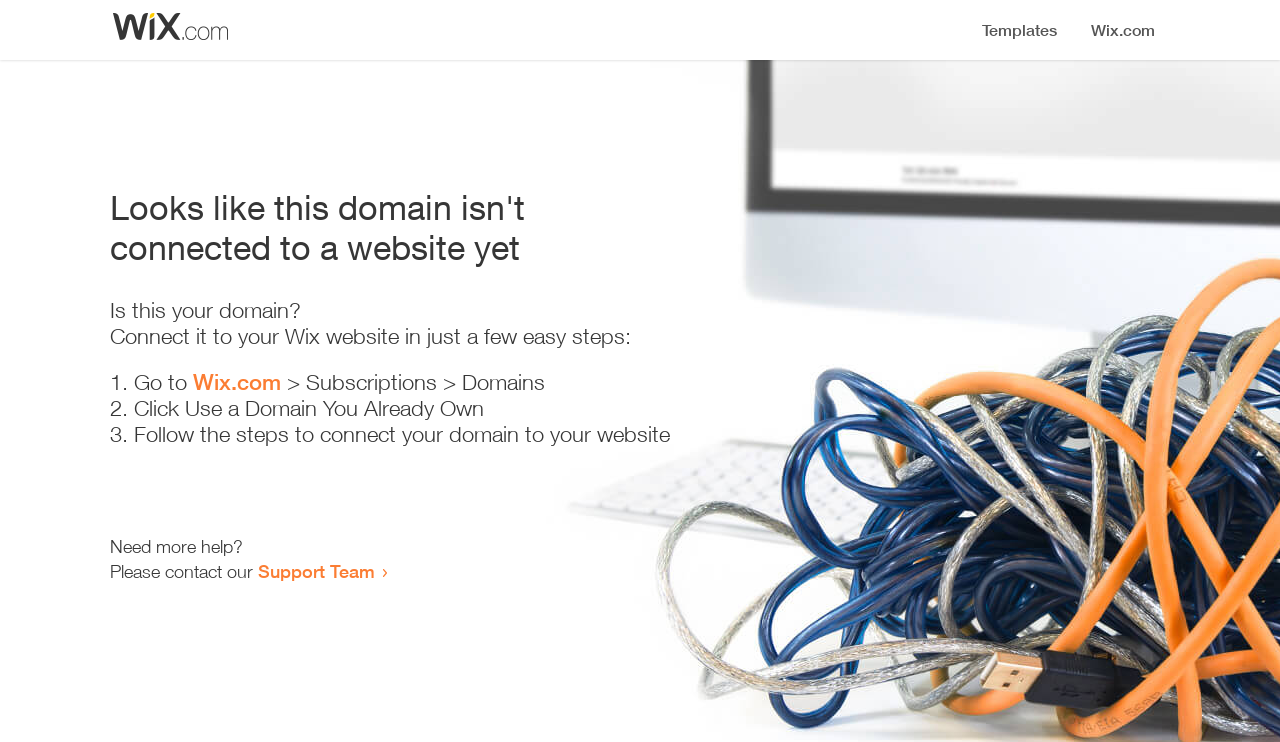Generate the main heading text from the webpage.

Looks like this domain isn't
connected to a website yet